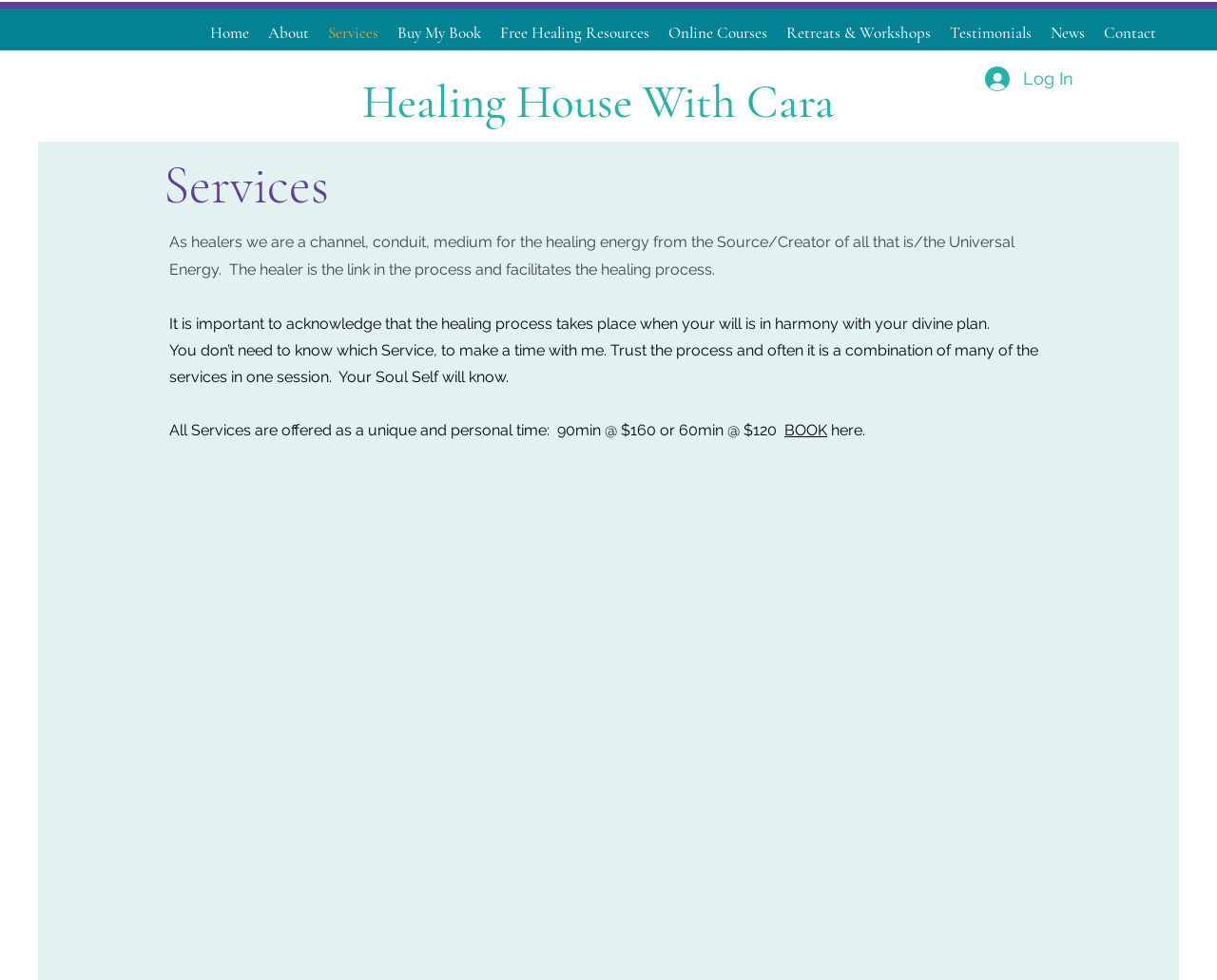With reference to the image, please provide a detailed answer to the following question: How can you book a session?

I found the answer by looking at the link element 'BOOK' which is located near the text 'All Services are offered as a unique and personal time: 90min @ $160 or 60min @ $120' indicating that you can book a session by clicking the 'BOOK' link.